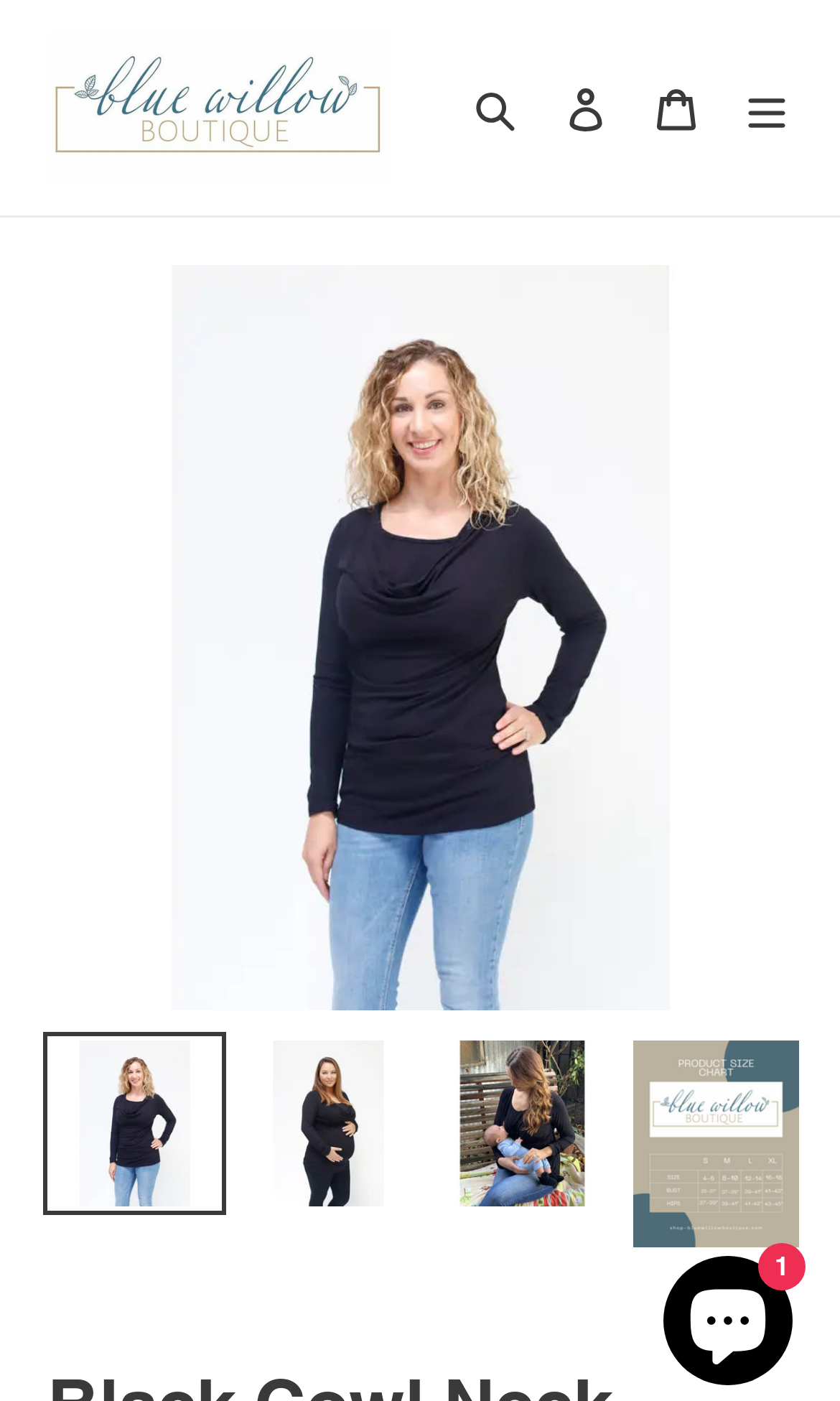What is the main product being displayed?
Examine the image and provide an in-depth answer to the question.

I found the answer by examining the large image on the webpage, which has a caption 'Black Cowl Neck Nursing Top', indicating that this is the main product being displayed.